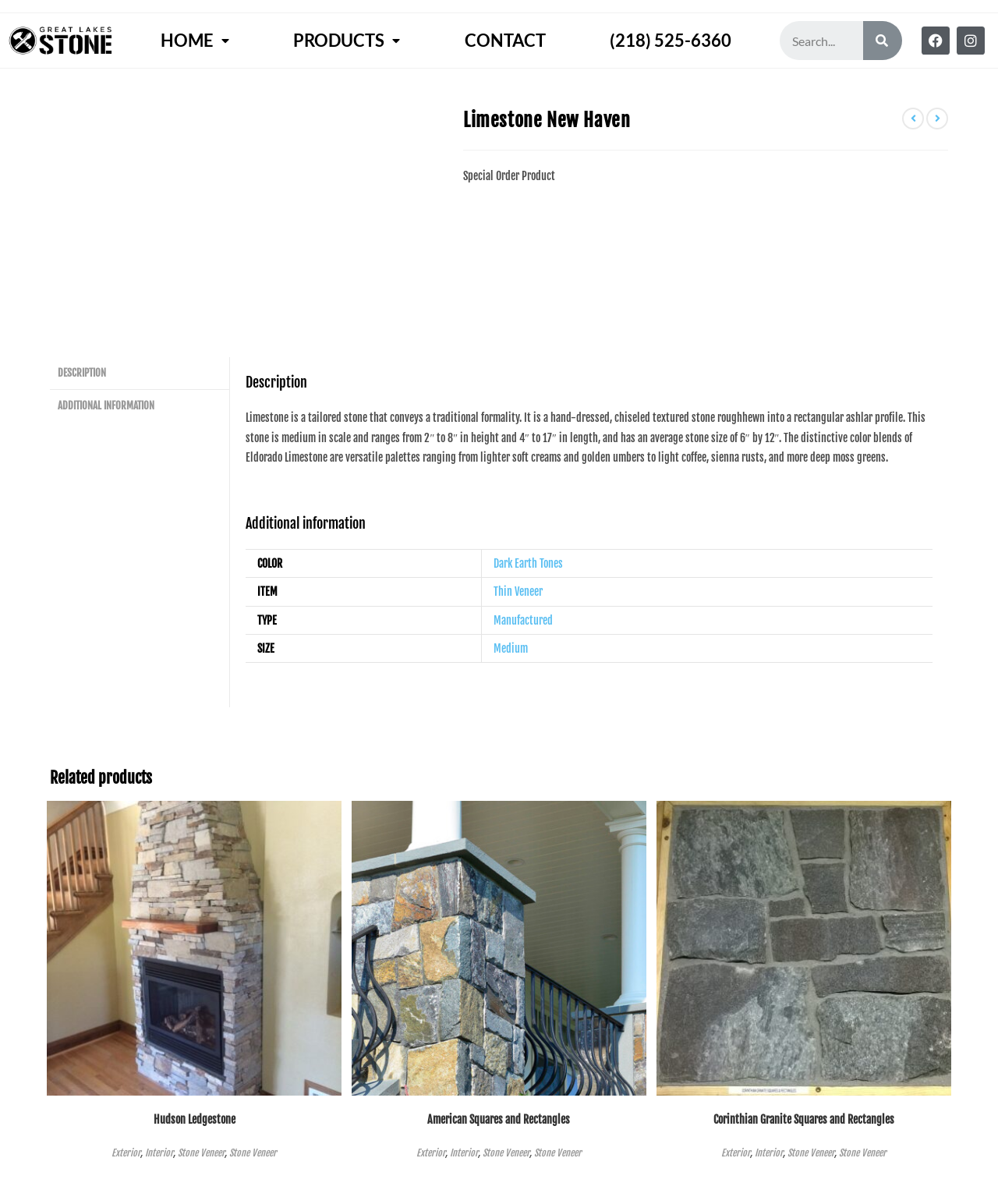Determine the bounding box coordinates of the clickable element necessary to fulfill the instruction: "Search for something". Provide the coordinates as four float numbers within the 0 to 1 range, i.e., [left, top, right, bottom].

None